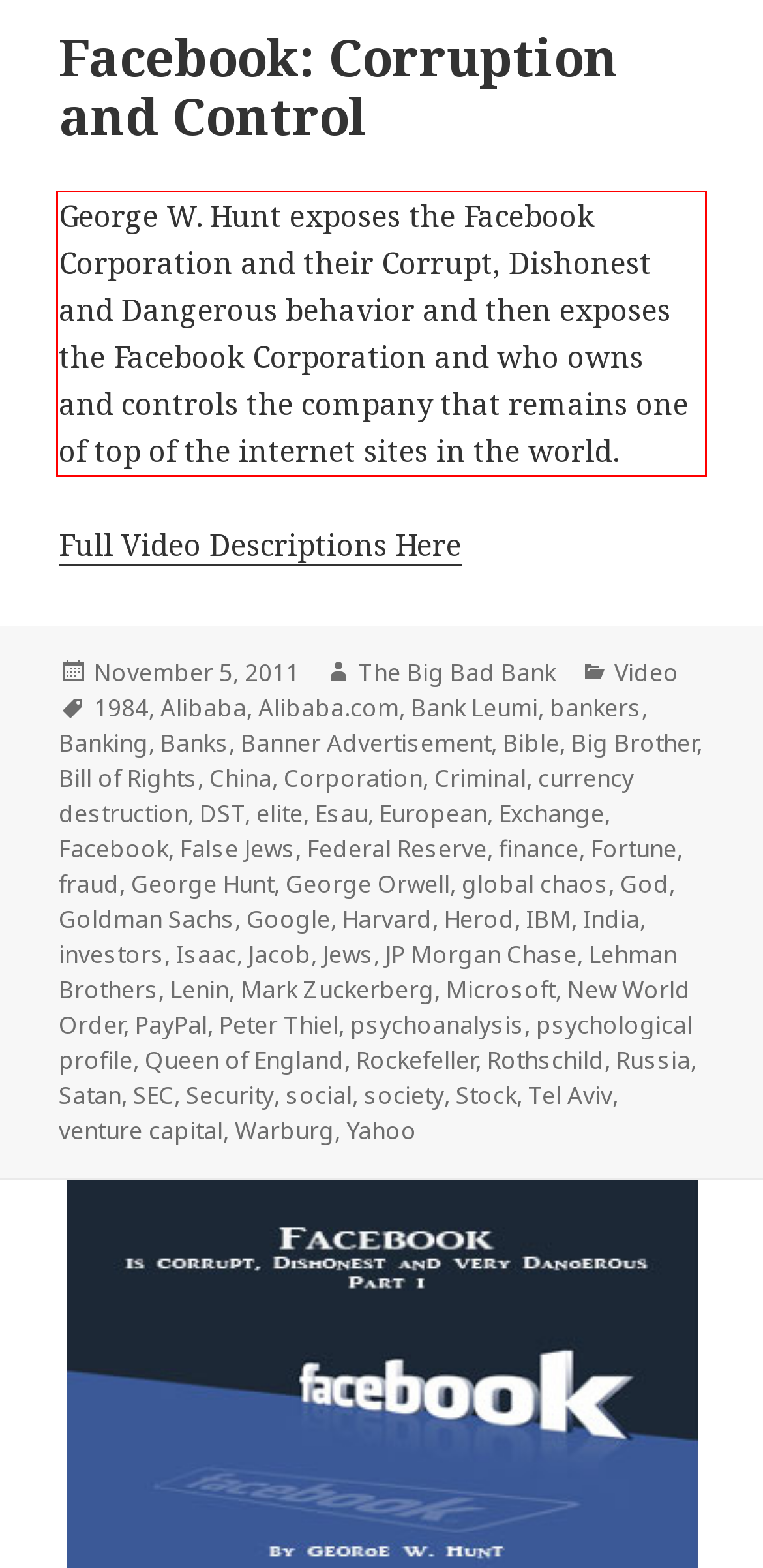Given a webpage screenshot with a red bounding box, perform OCR to read and deliver the text enclosed by the red bounding box.

George W. Hunt exposes the Facebook Corporation and their Corrupt, Dishonest and Dangerous behavior and then exposes the Facebook Corporation and who owns and controls the company that remains one of top of the internet sites in the world.